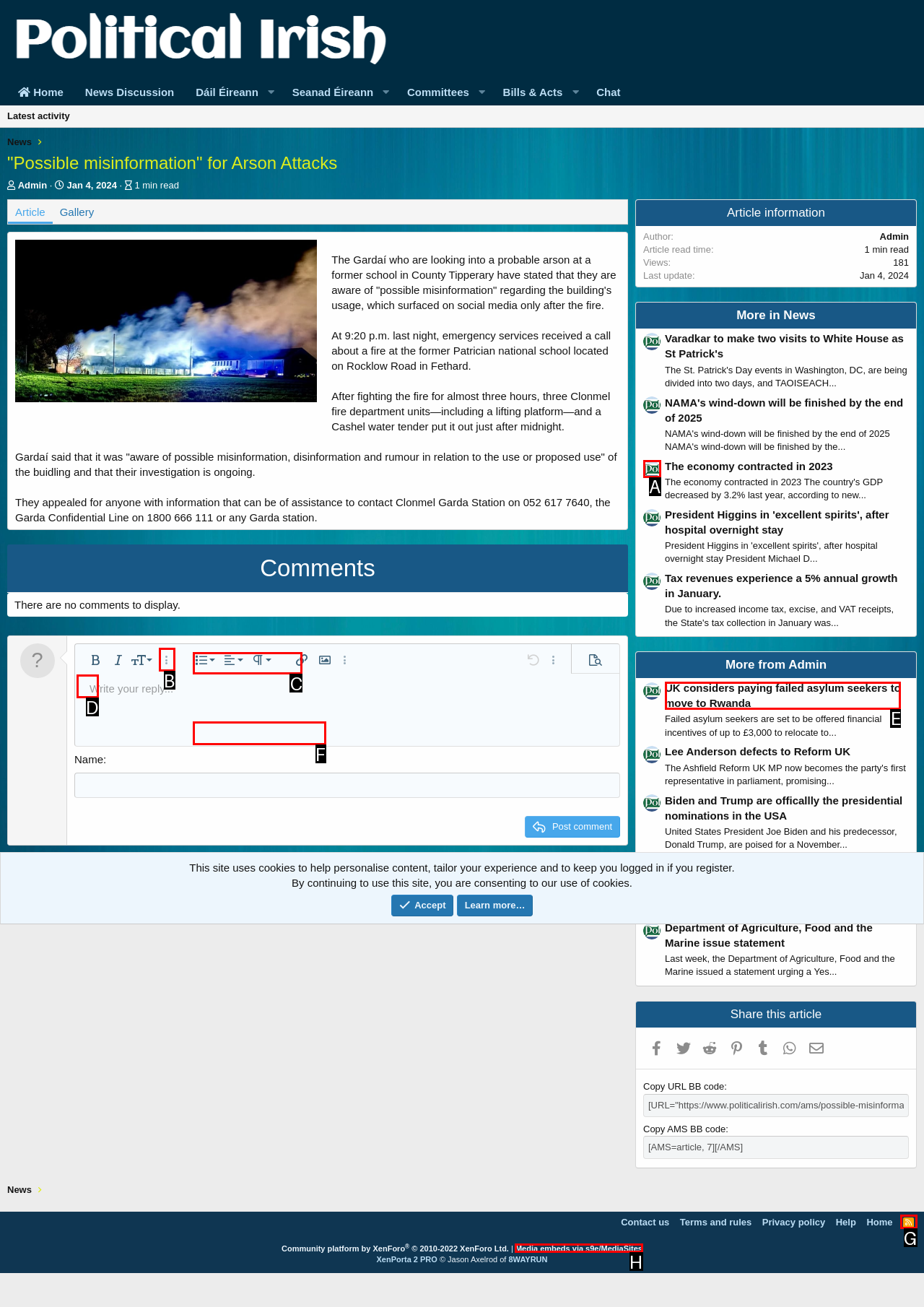Identify the option that corresponds to: Media embeds via s9e/MediaSites
Respond with the corresponding letter from the choices provided.

H